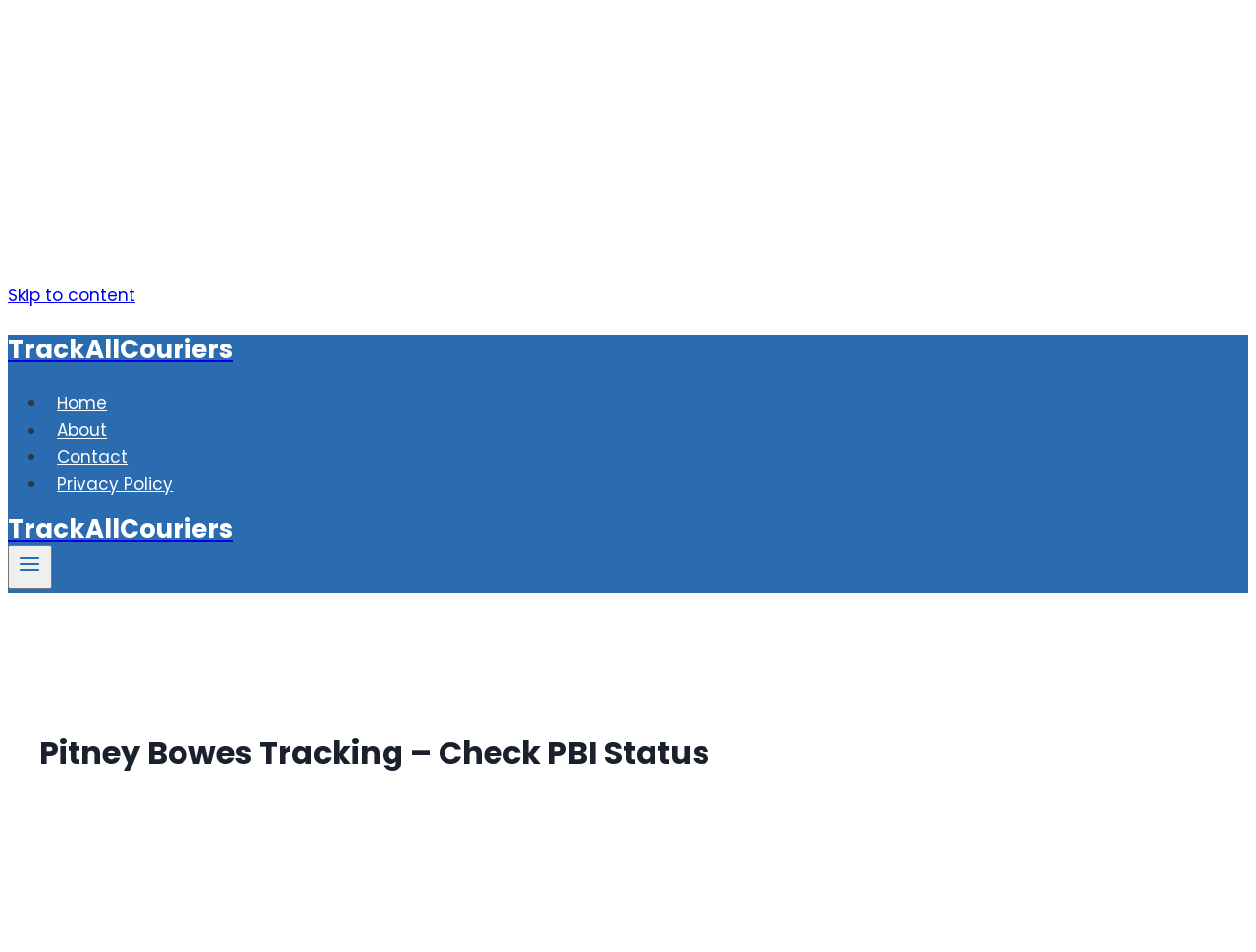Reply to the question with a single word or phrase:
How many navigation menu items are there?

4